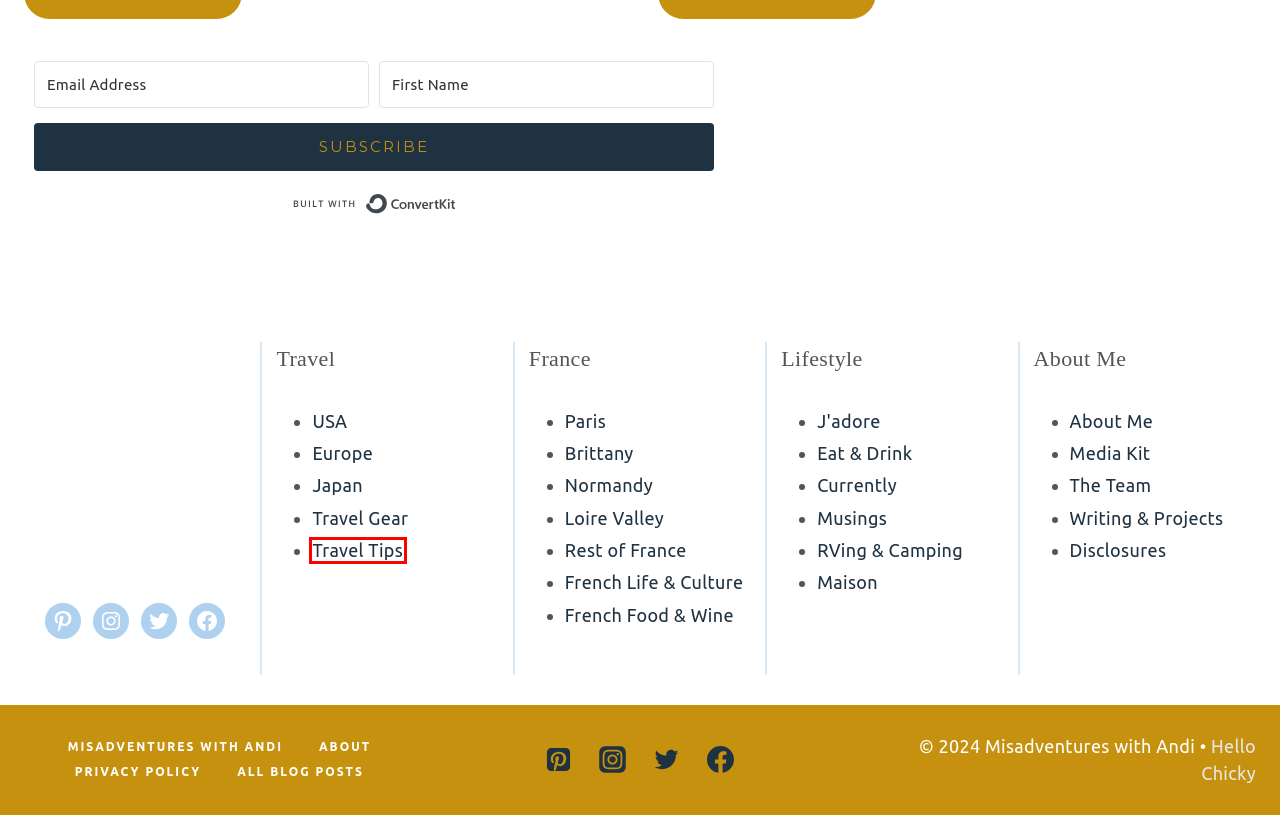You are provided with a screenshot of a webpage where a red rectangle bounding box surrounds an element. Choose the description that best matches the new webpage after clicking the element in the red bounding box. Here are the choices:
A. Privacy Policy - Misadventures with Andi
B. All Blog Posts - Misadventures with Andi
C. Travel Gear Archives - Misadventures with Andi
D. More of France Archives - Misadventures with Andi
E. Travel Tips Archives - Misadventures with Andi
F. Japan Archives - Misadventures with Andi
G. Musings Archives - Misadventures with Andi
H. Maison Archives - Misadventures with Andi

E